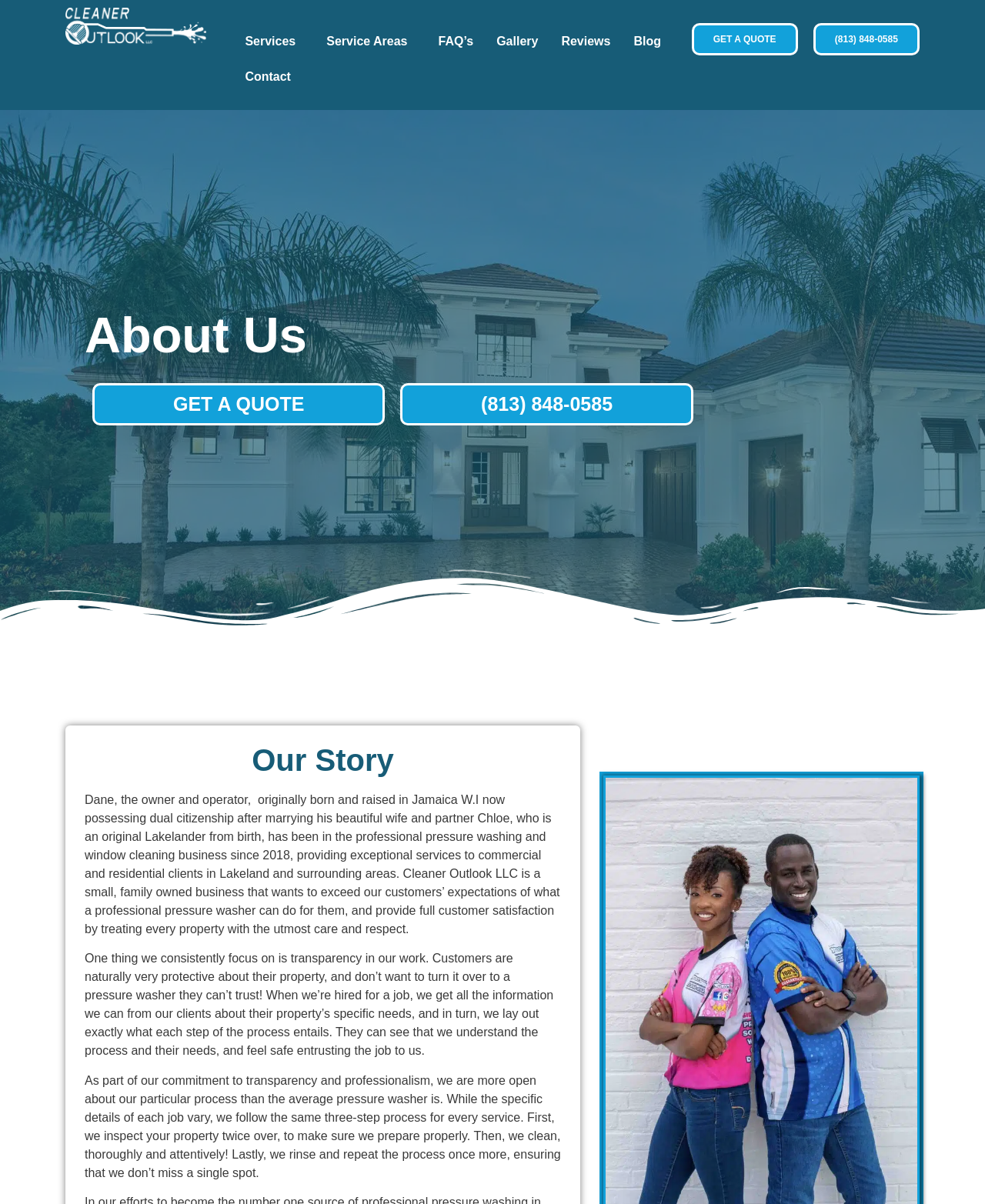Give an extensive and precise description of the webpage.

The webpage is about Cleaner Outlook, a professional pressure washing and window cleaning business. At the top left corner, there is a logo of Cleaner Outlook, which is an image linked to the website's homepage. 

Below the logo, there is a navigation menu with links to various sections of the website, including Services, Service Areas, FAQ's, Gallery, Reviews, Blog, and Contact. These links are aligned horizontally and take up a significant portion of the top section of the webpage.

To the right of the navigation menu, there are two prominent calls-to-action: a "GET A QUOTE" button and a phone number "(813) 848-0585". These elements are positioned near the top right corner of the webpage.

The main content of the webpage is divided into two sections. The first section is headed by "About Us" and contains a brief introduction to the business. Below this heading, there is a repeated "GET A QUOTE" button and phone number, followed by a brief story about the owner and operator, Dane, and his wife Chloe.

The second section is headed by "Our Story" and provides more detailed information about the business's mission and values. This section consists of three paragraphs of text, which describe the business's focus on transparency, professionalism, and customer satisfaction. The text is positioned in the middle of the webpage, with ample whitespace around it to make it easy to read.